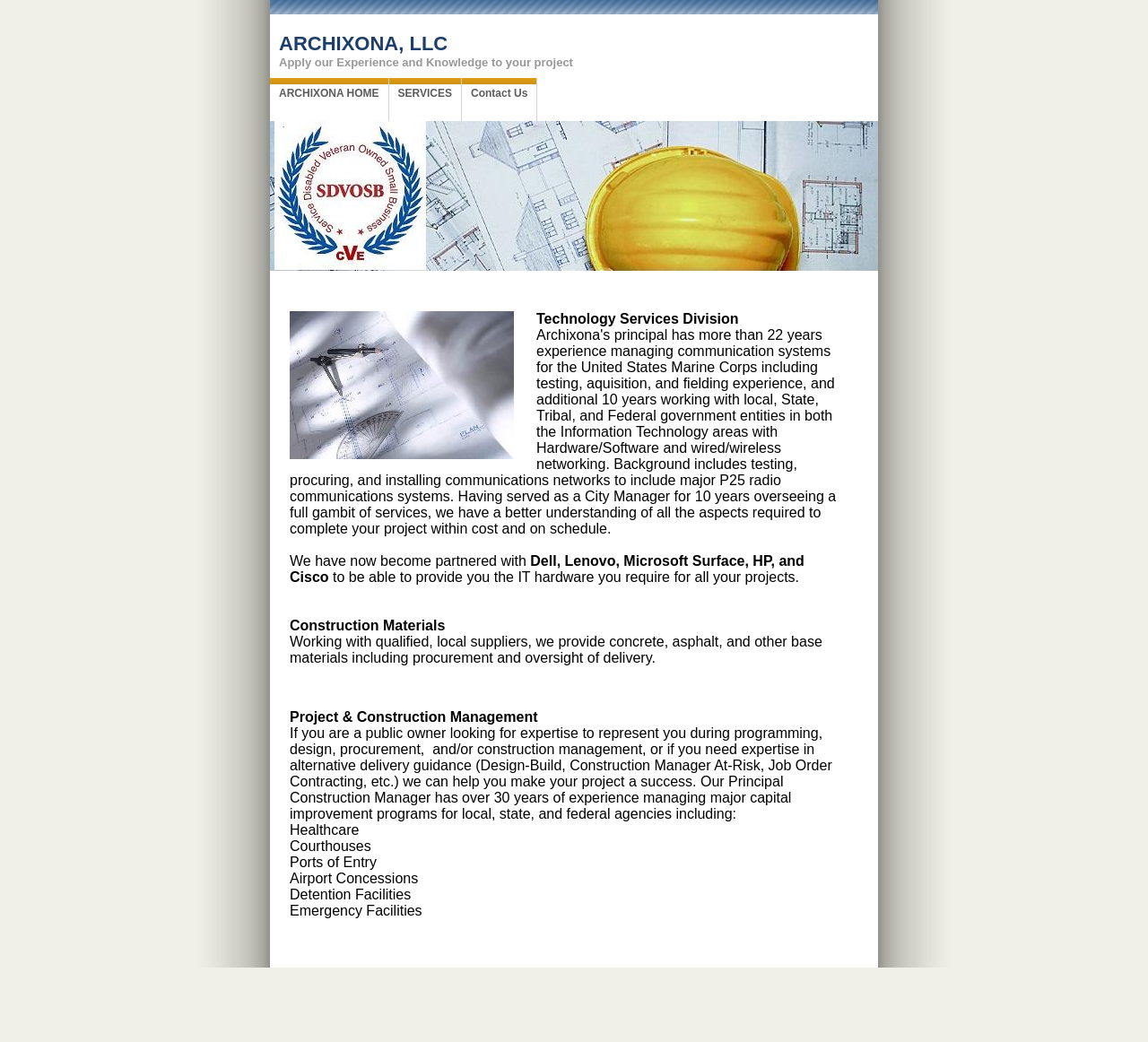Please specify the bounding box coordinates in the format (top-left x, top-left y, bottom-right x, bottom-right y), with values ranging from 0 to 1. Identify the bounding box for the UI component described as follows: ARCHIXONA HOME

[0.235, 0.075, 0.339, 0.116]